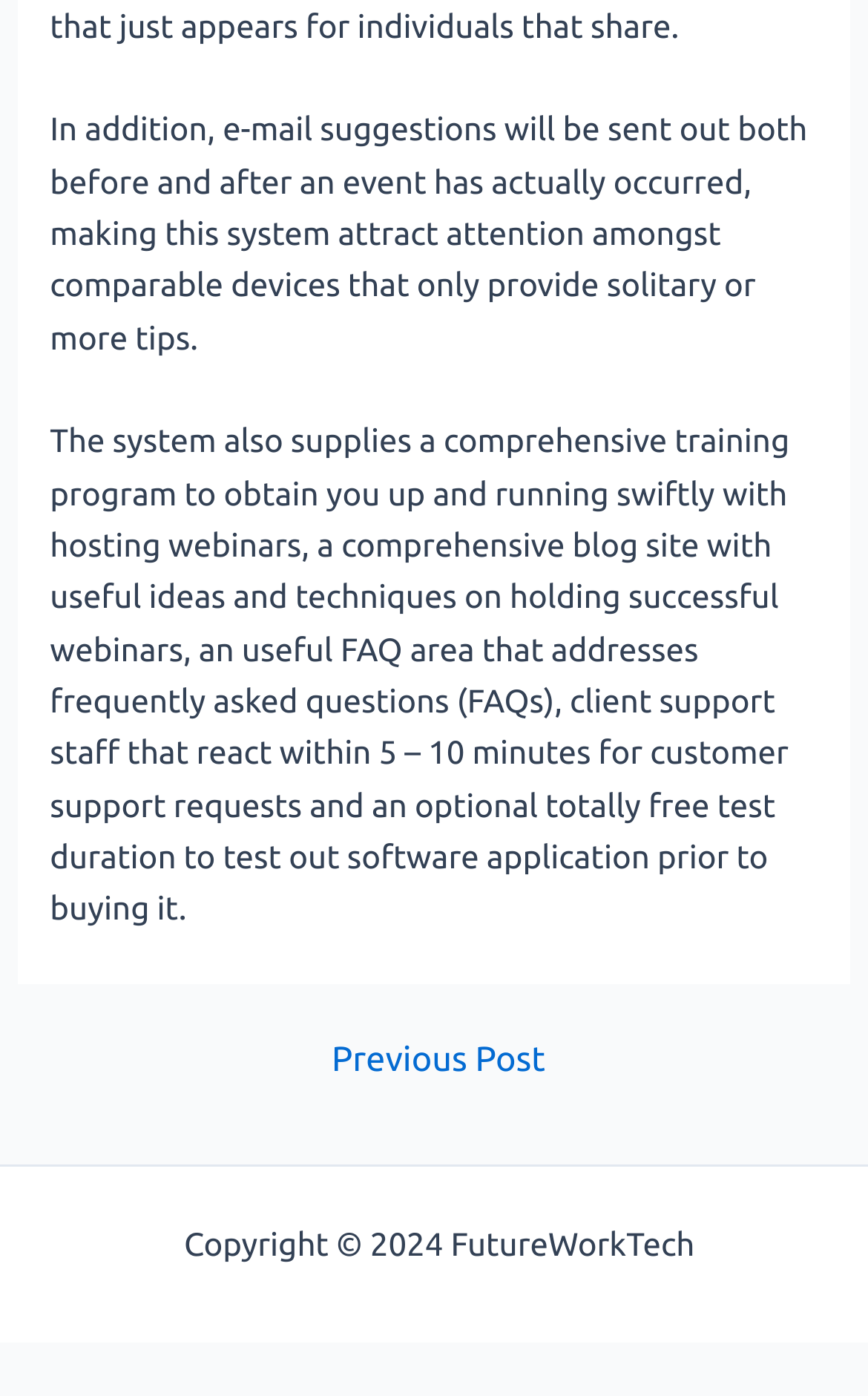What kind of support does the system offer?
Using the information from the image, provide a comprehensive answer to the question.

The system offers a comprehensive training program, a blog with useful tips and techniques, an FAQ section, and client support staff that respond within 5-10 minutes for customer support requests.